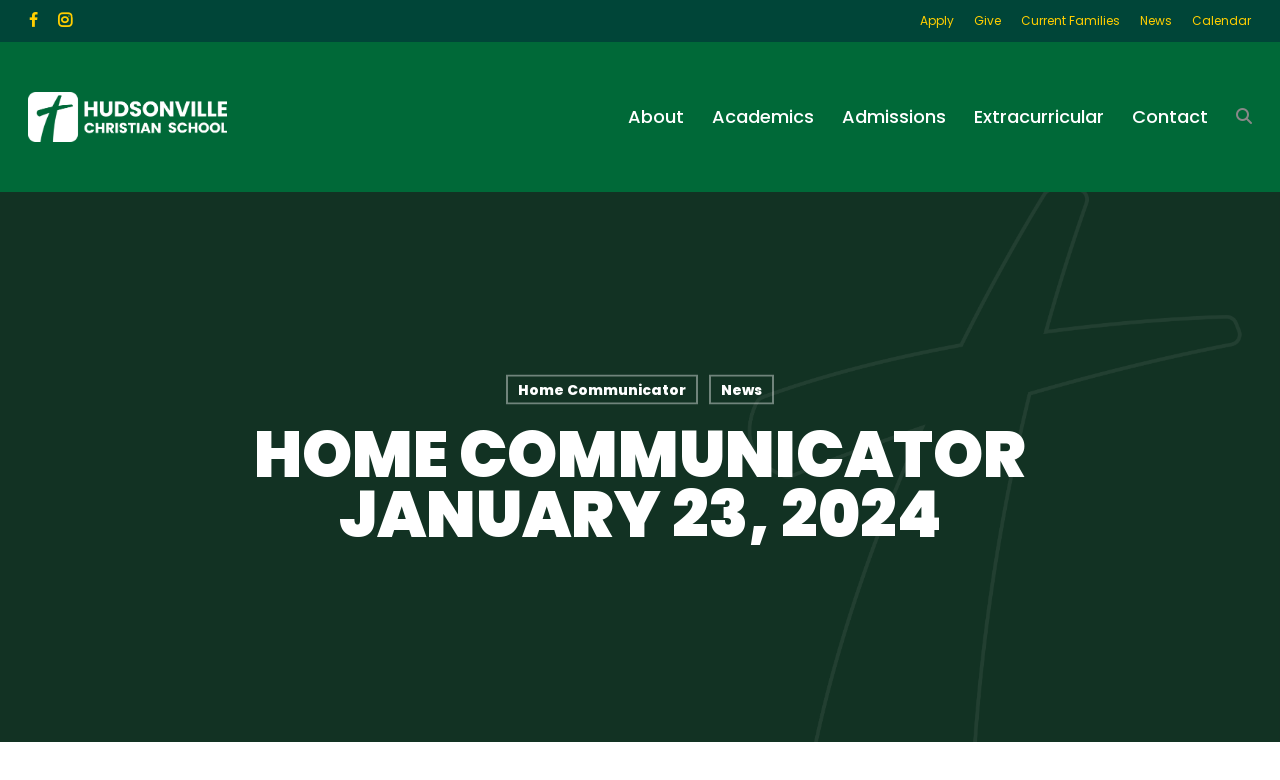Identify the bounding box coordinates of the element that should be clicked to fulfill this task: "Apply to Hudsonville Christian". The coordinates should be provided as four float numbers between 0 and 1, i.e., [left, top, right, bottom].

[0.719, 0.013, 0.745, 0.041]